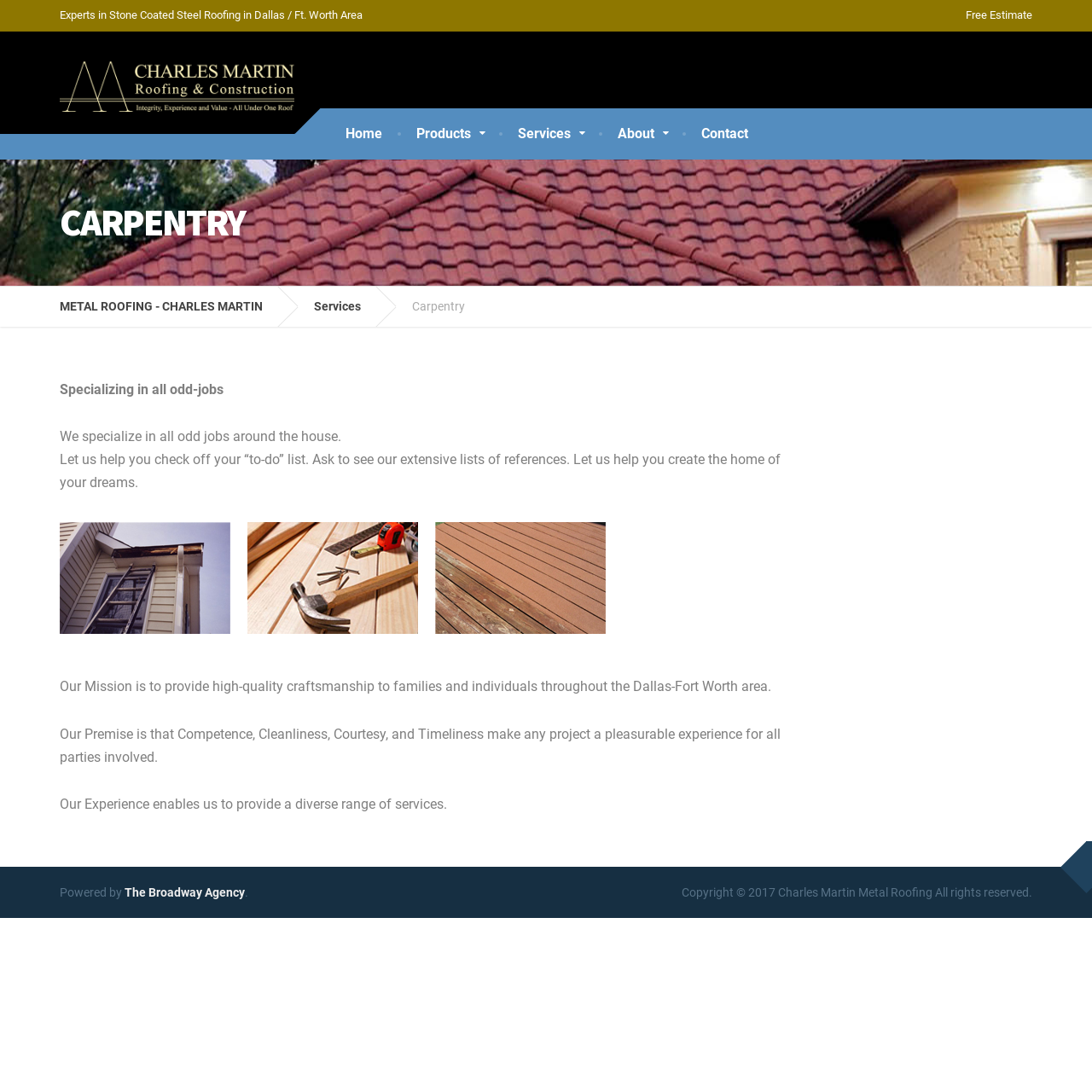Answer the question below using just one word or a short phrase: 
What is the company's mission?

To provide high-quality craftsmanship